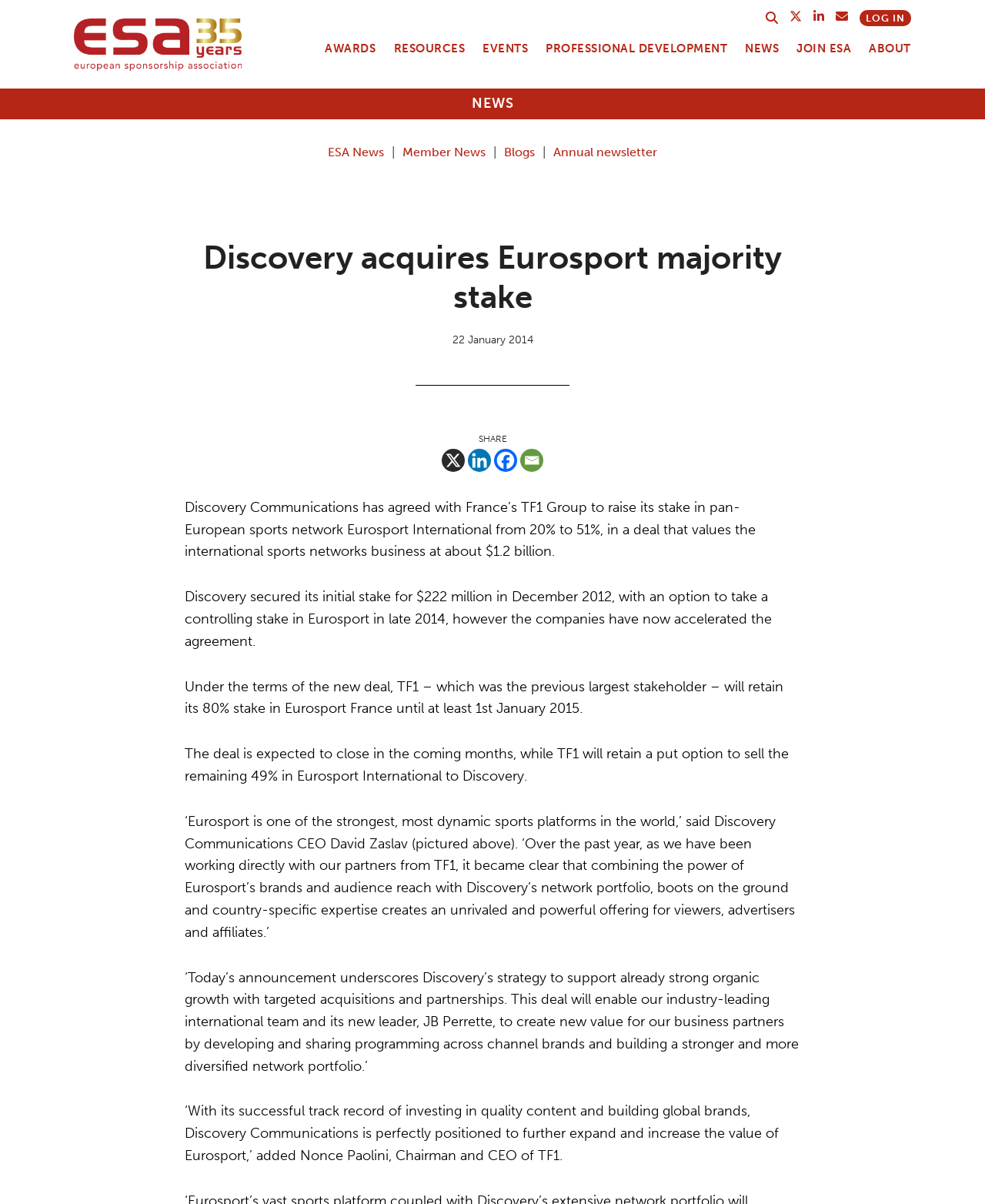Elaborate on the different components and information displayed on the webpage.

The webpage is about the European Sponsorship Association, with a focus on a news article about Discovery acquiring a majority stake in Eurosport. 

At the top of the page, there is a search box and several links, including a login link, on the right side. Below these links, there is a navigation menu with several options, including "AWARDS", "RESOURCES", "EVENTS", and "NEWS". 

On the left side of the page, there is a link to "European Sponsorship Association" and another link to "NEWS". Below these links, there are several more links, including "ESA News", "Member News", "Blogs", and "Annual newsletter". 

The main content of the page is an article about Discovery acquiring a majority stake in Eurosport. The article has a heading "Discovery acquires Eurosport majority stake" and a time stamp "22 January 2014". The article is divided into several paragraphs, with quotes from Discovery Communications CEO David Zaslav and TF1 Chairman and CEO Nonce Paolini. 

On the right side of the article, there are social media links to share the article, including "X", "Linkedin", "Facebook", and "Email".